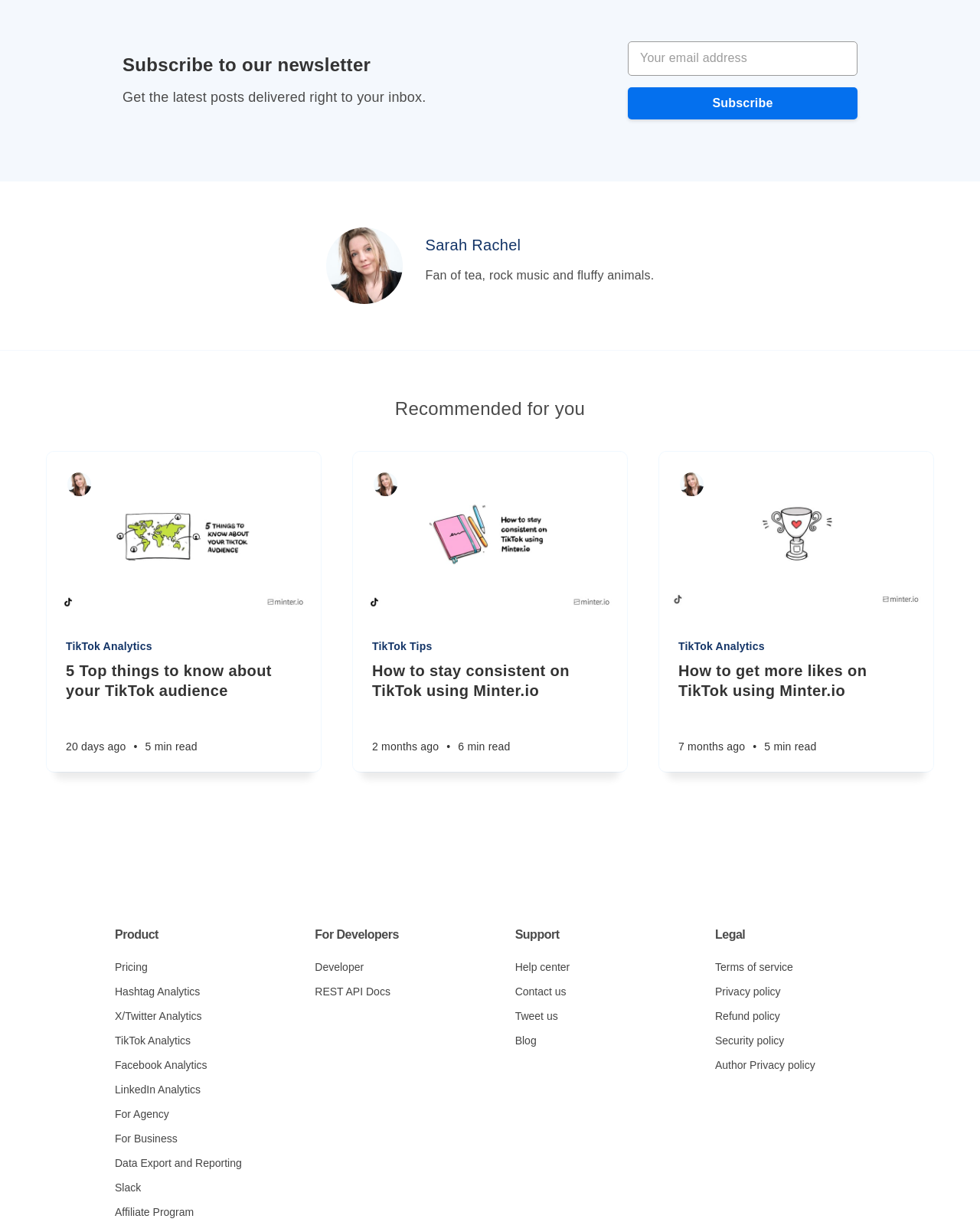Determine the bounding box coordinates of the UI element described by: "Data Export and Reporting".

[0.117, 0.947, 0.247, 0.957]